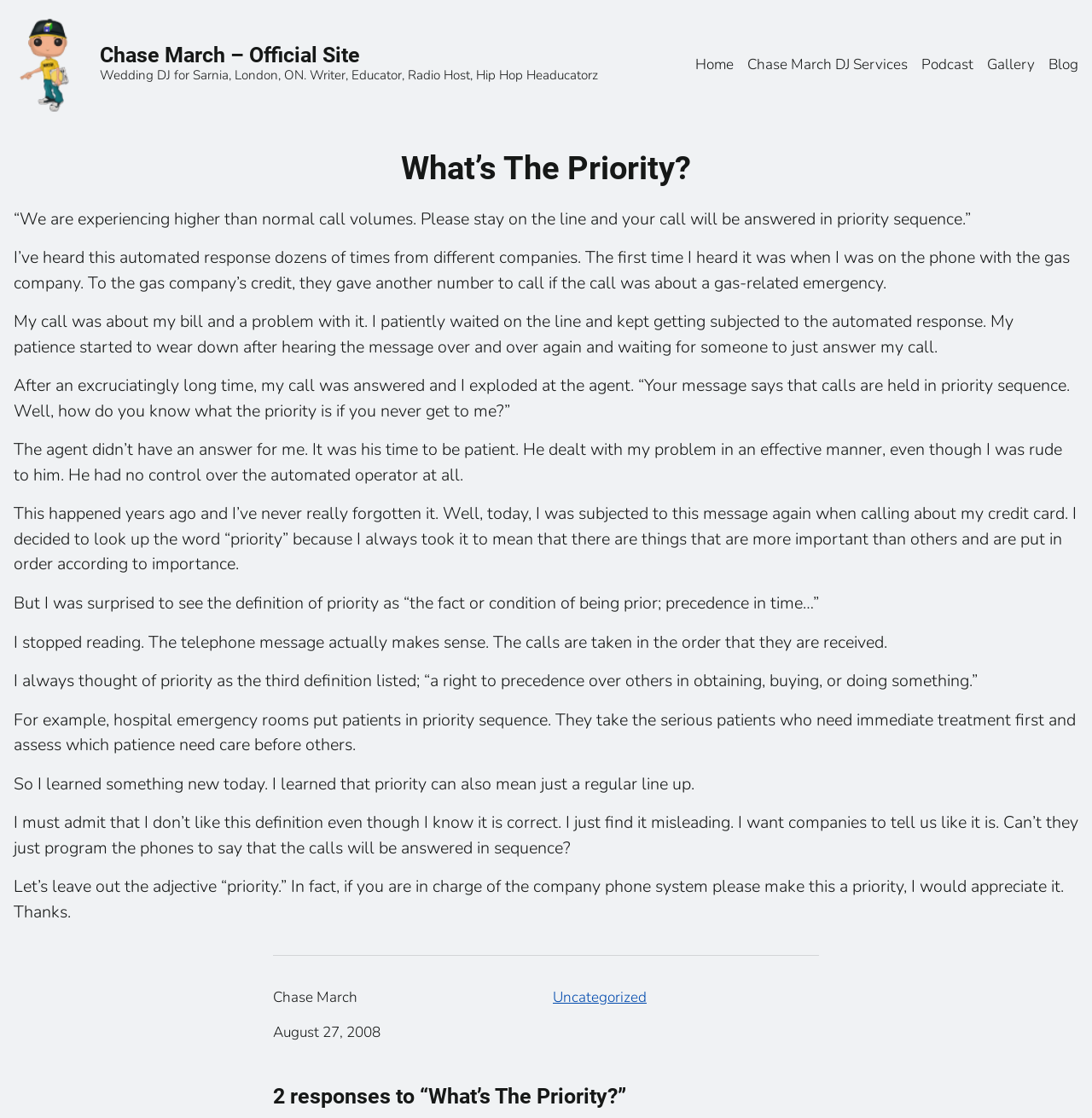Determine the bounding box coordinates of the clickable area required to perform the following instruction: "Click the 'Podcast' link". The coordinates should be represented as four float numbers between 0 and 1: [left, top, right, bottom].

[0.844, 0.048, 0.891, 0.068]